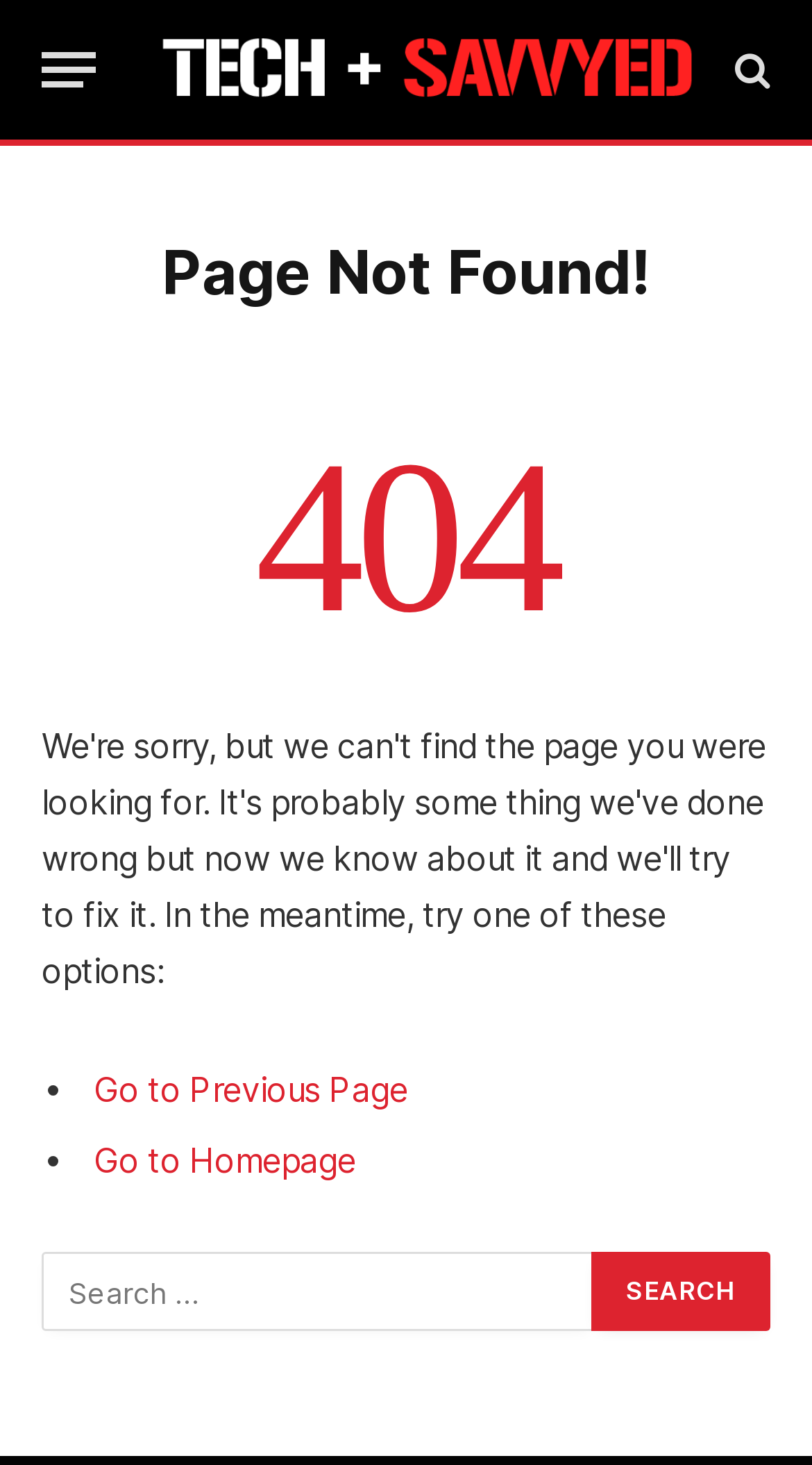Answer the question using only one word or a concise phrase: How many links are provided to navigate from the error page?

3